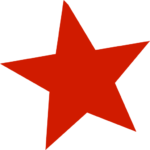What type of services does Liberty Funding provide?
Please provide a comprehensive answer to the question based on the webpage screenshot.

The caption highlights Liberty Funding's commercial mortgage services, which include providing high-quality financing solutions for commercial property developments, acquisitions, and construction, as well as addressing unique mortgage challenges and supporting businesses across the nation.